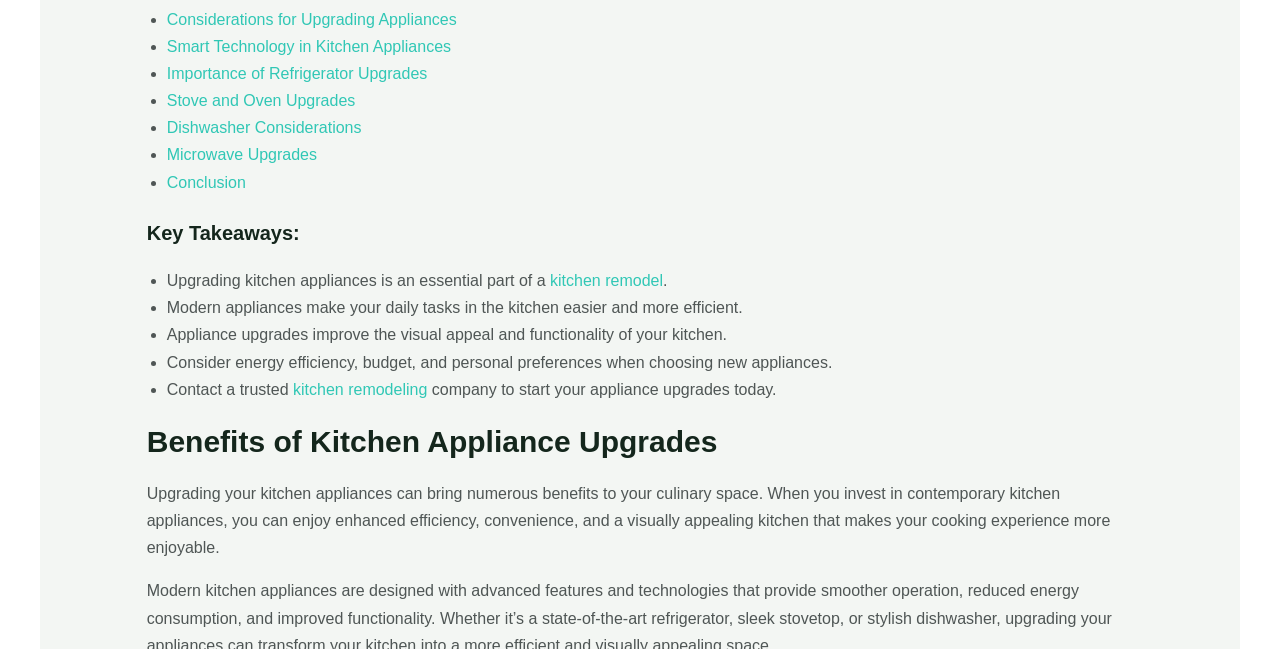Determine the bounding box coordinates for the HTML element described here: "Importance of Refrigerator Upgrades".

[0.13, 0.1, 0.334, 0.126]